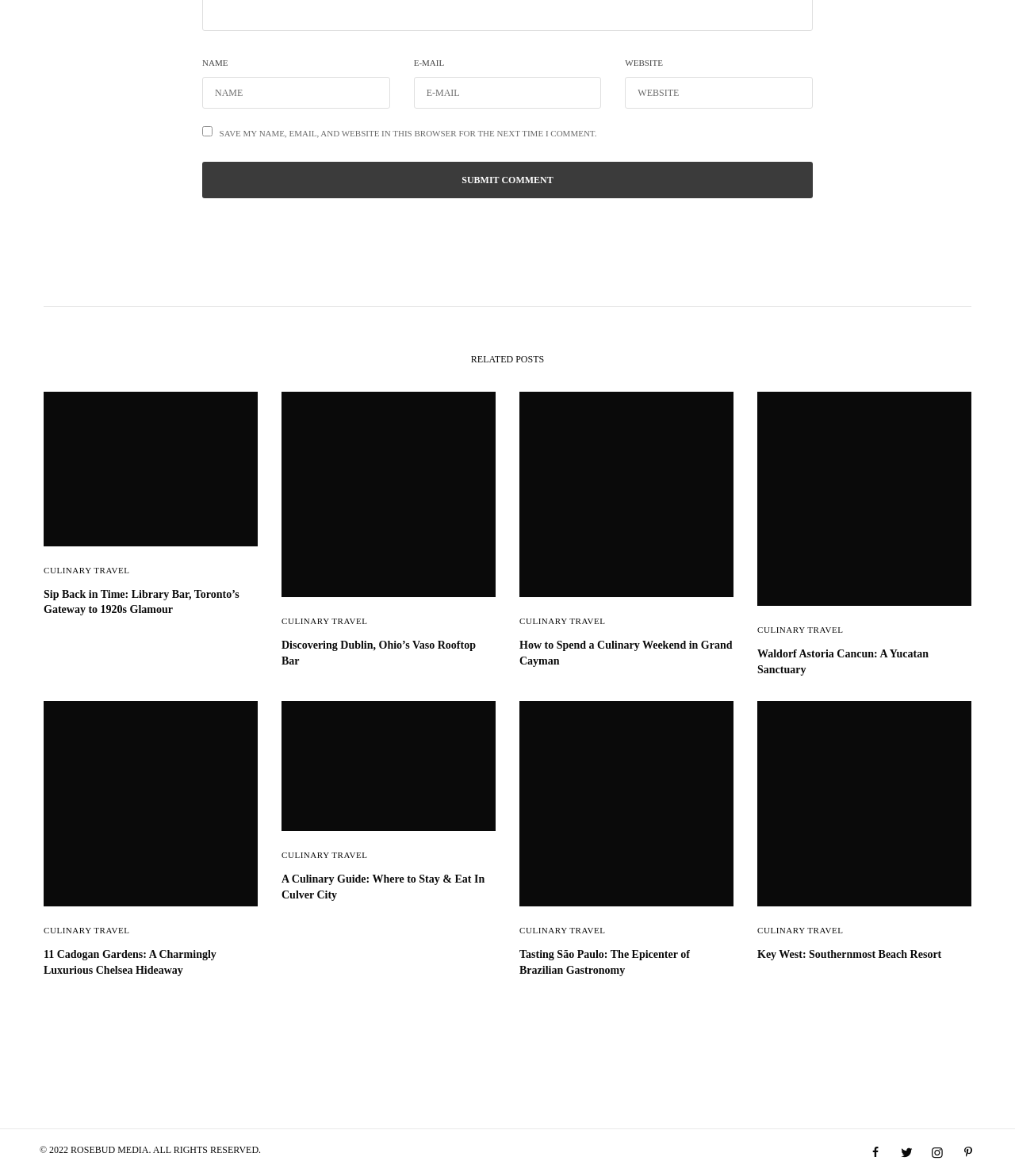How many related posts are displayed?
Using the picture, provide a one-word or short phrase answer.

6